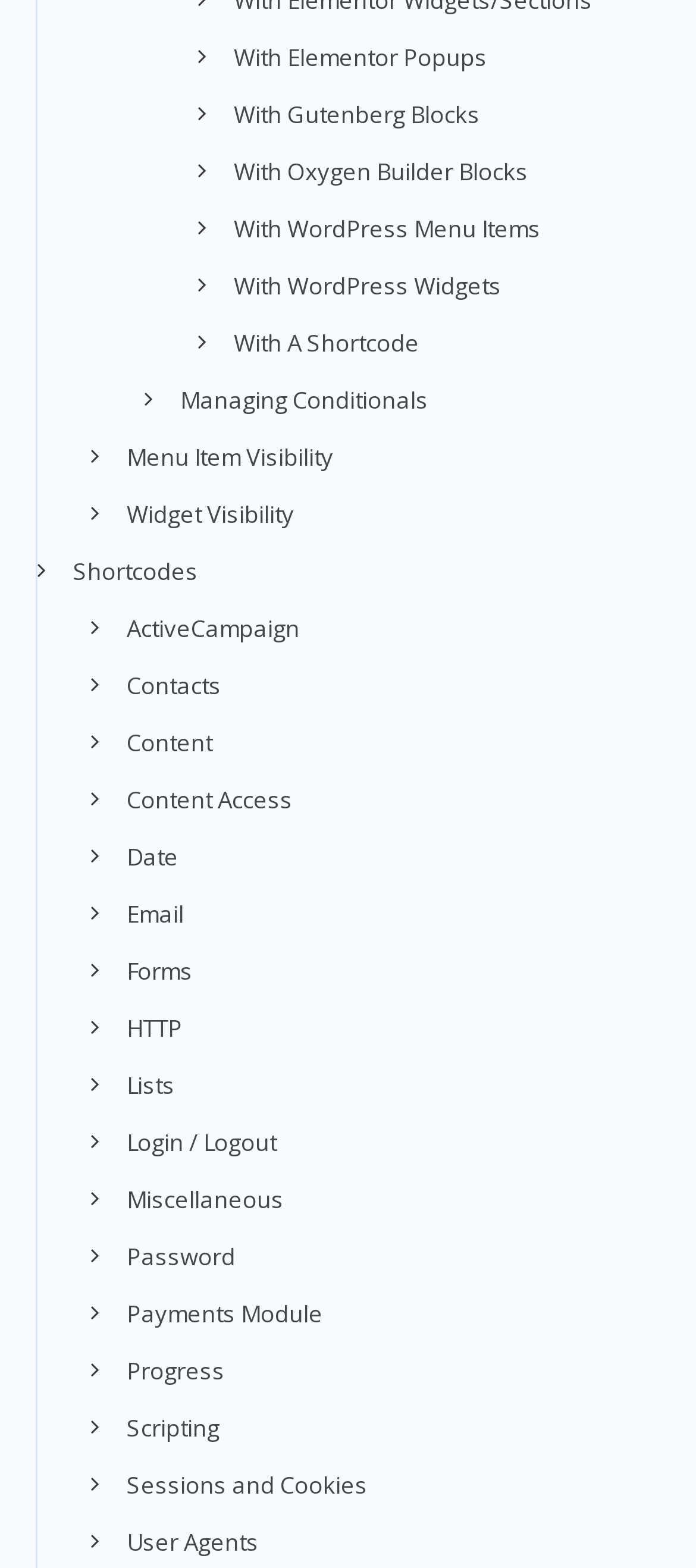How many links are related to email?
Using the visual information, answer the question in a single word or phrase.

1